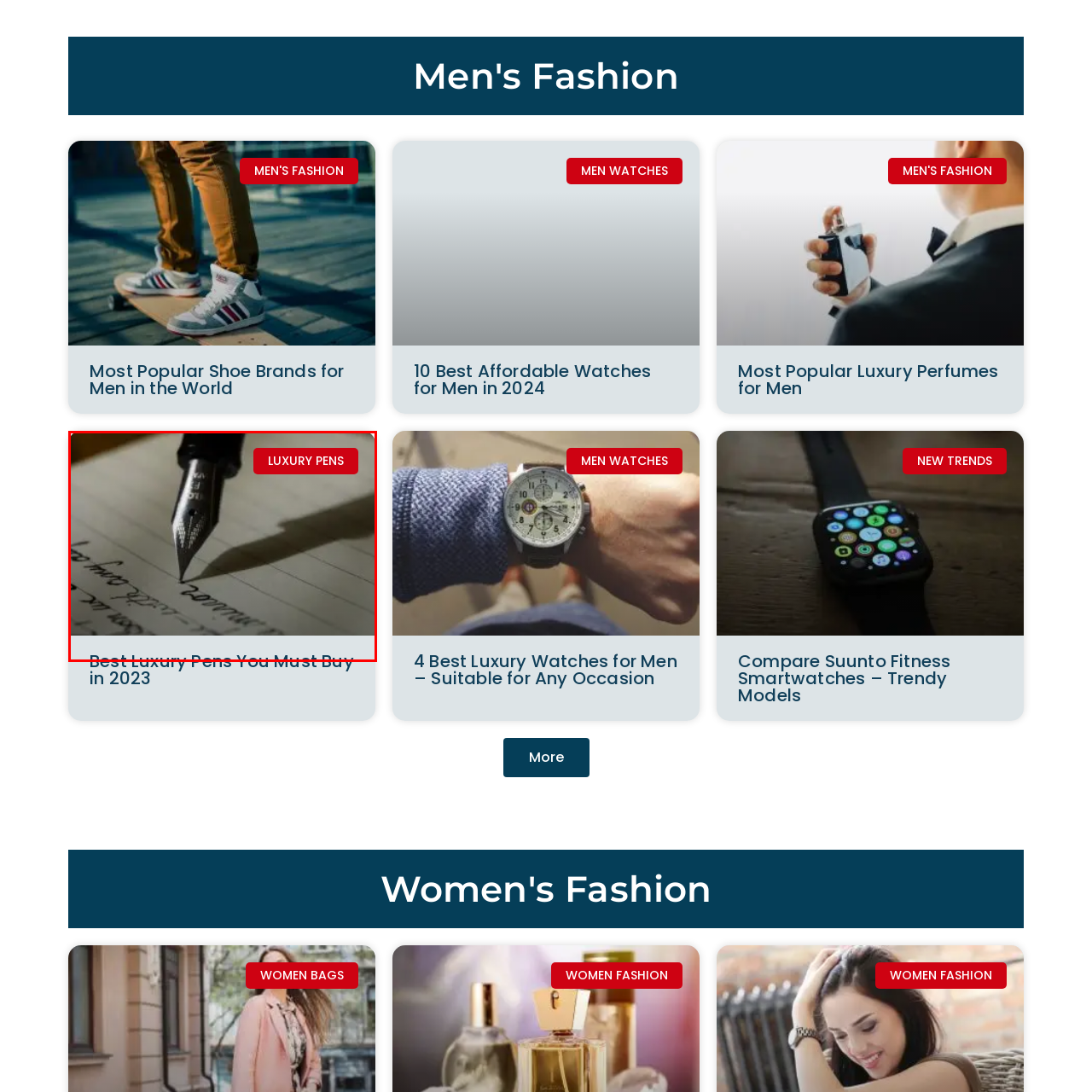What is the title of the feature that this image is part of?
Focus on the visual details within the red bounding box and provide an in-depth answer based on your observations.

This image is part of a feature titled 'Best Luxury Pens You Must Buy in 2023', highlighting the allure and craftsmanship behind luxury writing accessories. This suggests that the title of the feature is 'Best Luxury Pens You Must Buy in 2023'.